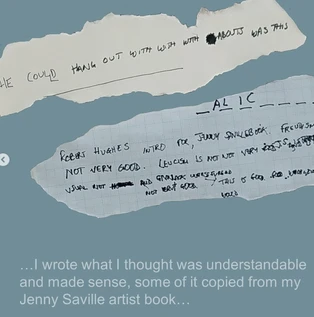What is the tone of the writer's notes?
Give a one-word or short phrase answer based on the image.

Casual and introspective